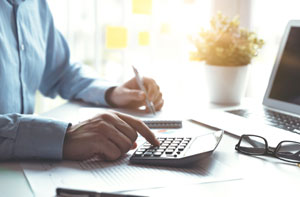Produce a meticulous caption for the image.

The image captures a focused individual engaged in accounting work, highlighting an essential aspect of financial management in an office environment. The person is seen using a calculator with one hand while holding a pen in the other, surrounded by paperwork that indicates ongoing calculations or analysis. A laptop sits nearby, accompanied by a small potted plant, adding a touch of greenery to the workspace and contributing to a productive atmosphere. This scene reflects the professional activities of accountants, emphasizing their role in financial planning and tax preparation, crucial for individuals and businesses alike, particularly in Upper Holloway, Greater London.